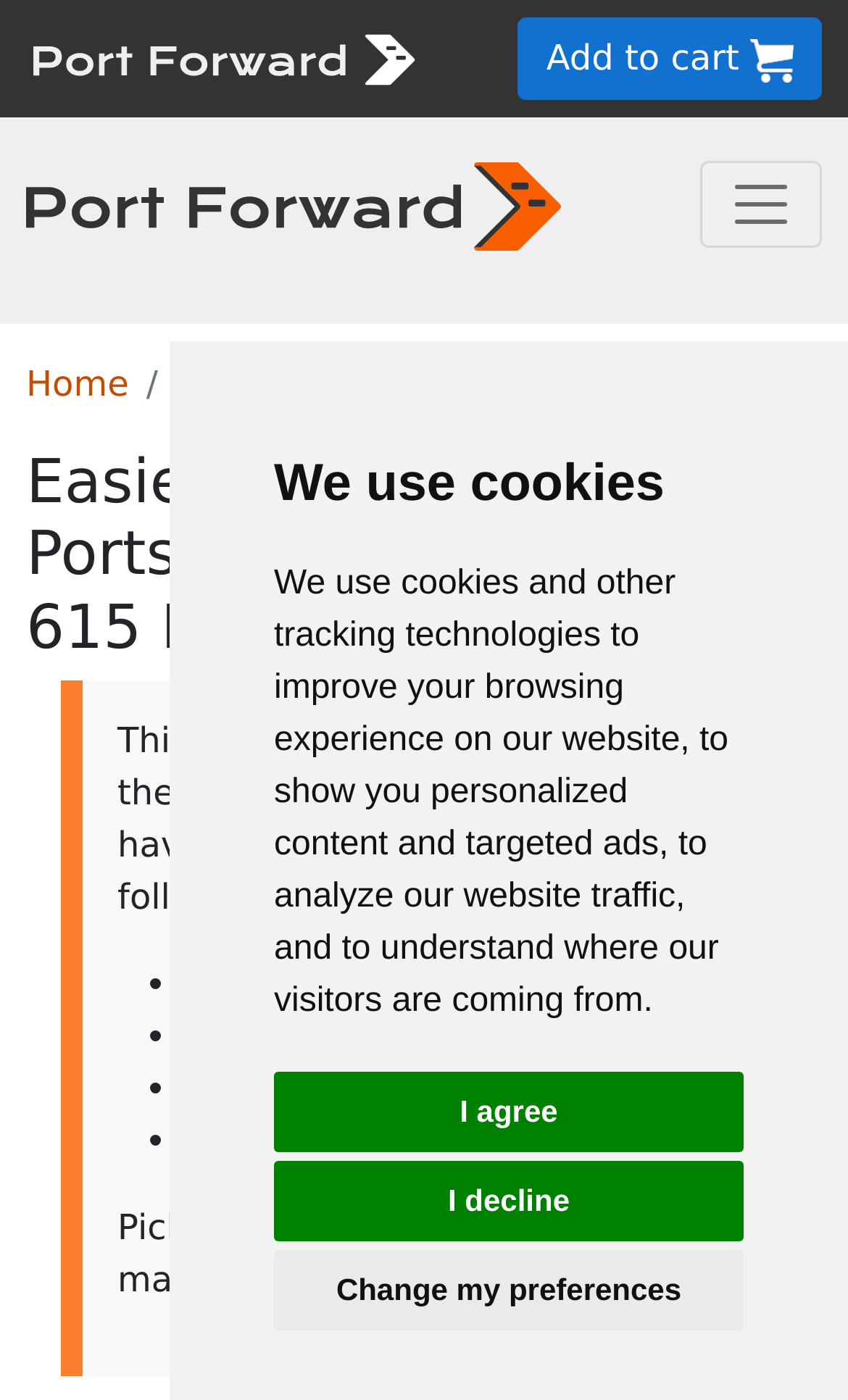What is the purpose of the webpage? From the image, respond with a single word or brief phrase.

Forward ports